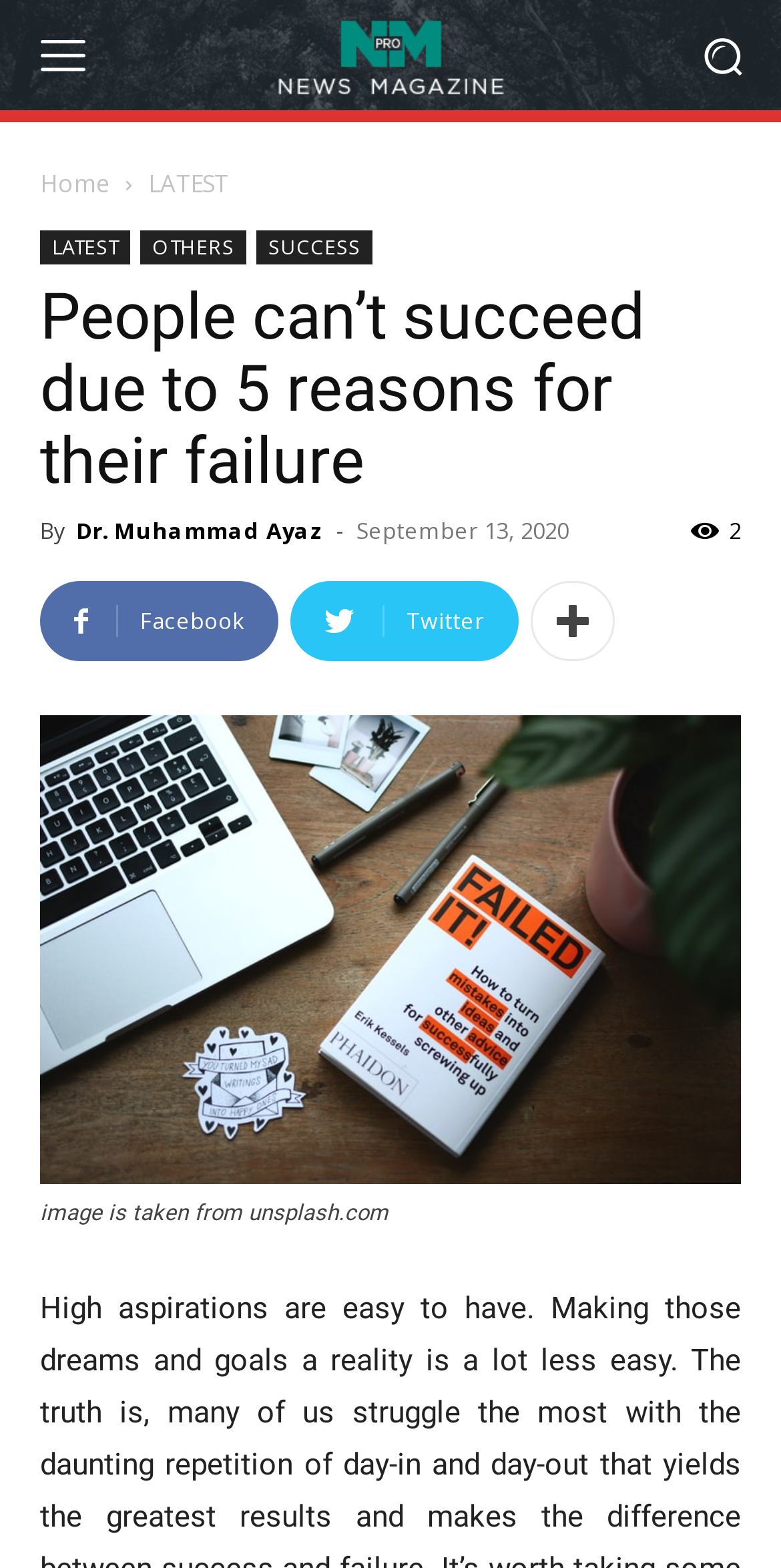Locate the bounding box coordinates of the item that should be clicked to fulfill the instruction: "Click the menu button".

[0.01, 0.001, 0.149, 0.07]